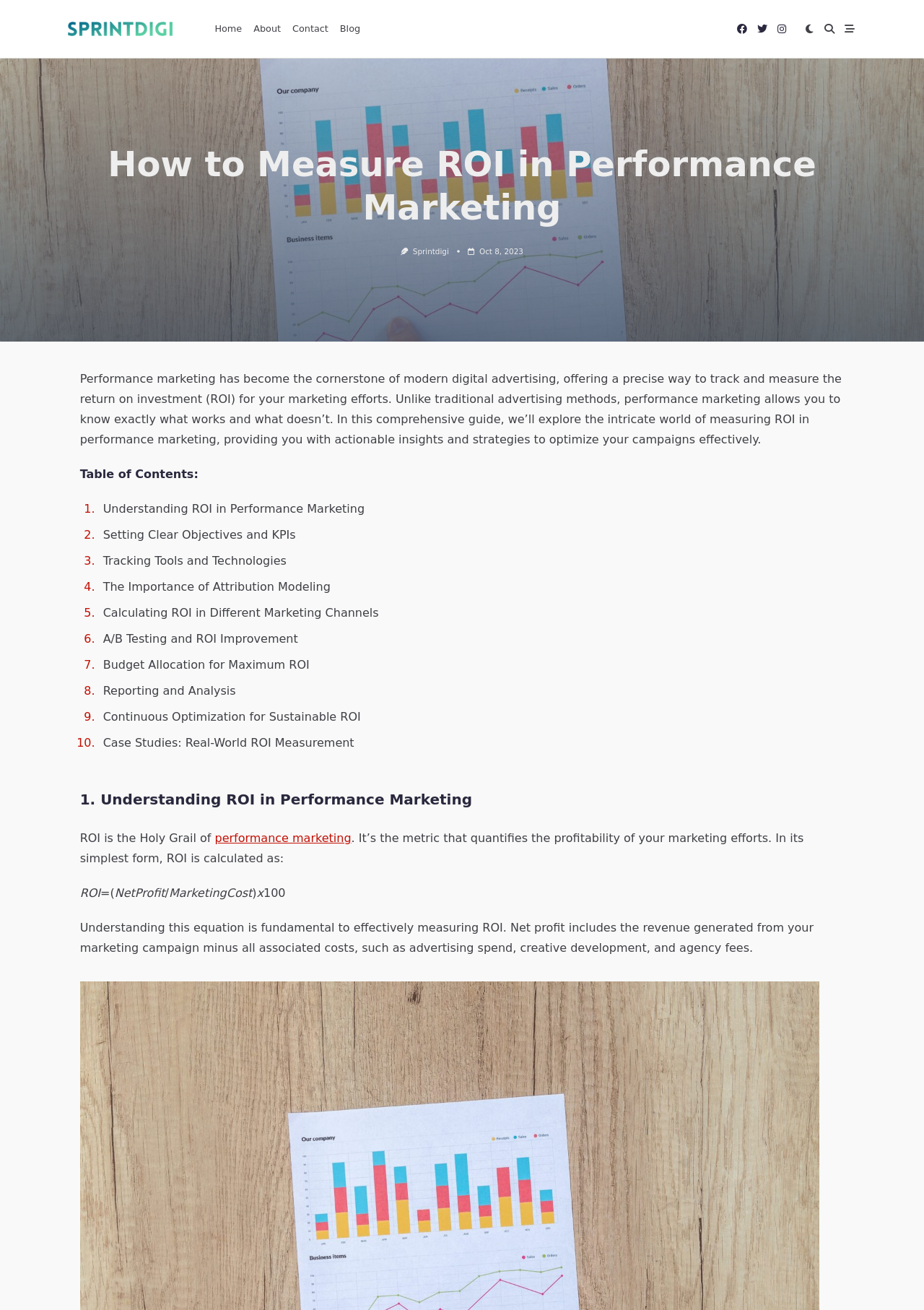Please find the bounding box coordinates of the element's region to be clicked to carry out this instruction: "Click on the 'Blog' link".

[0.362, 0.011, 0.396, 0.033]